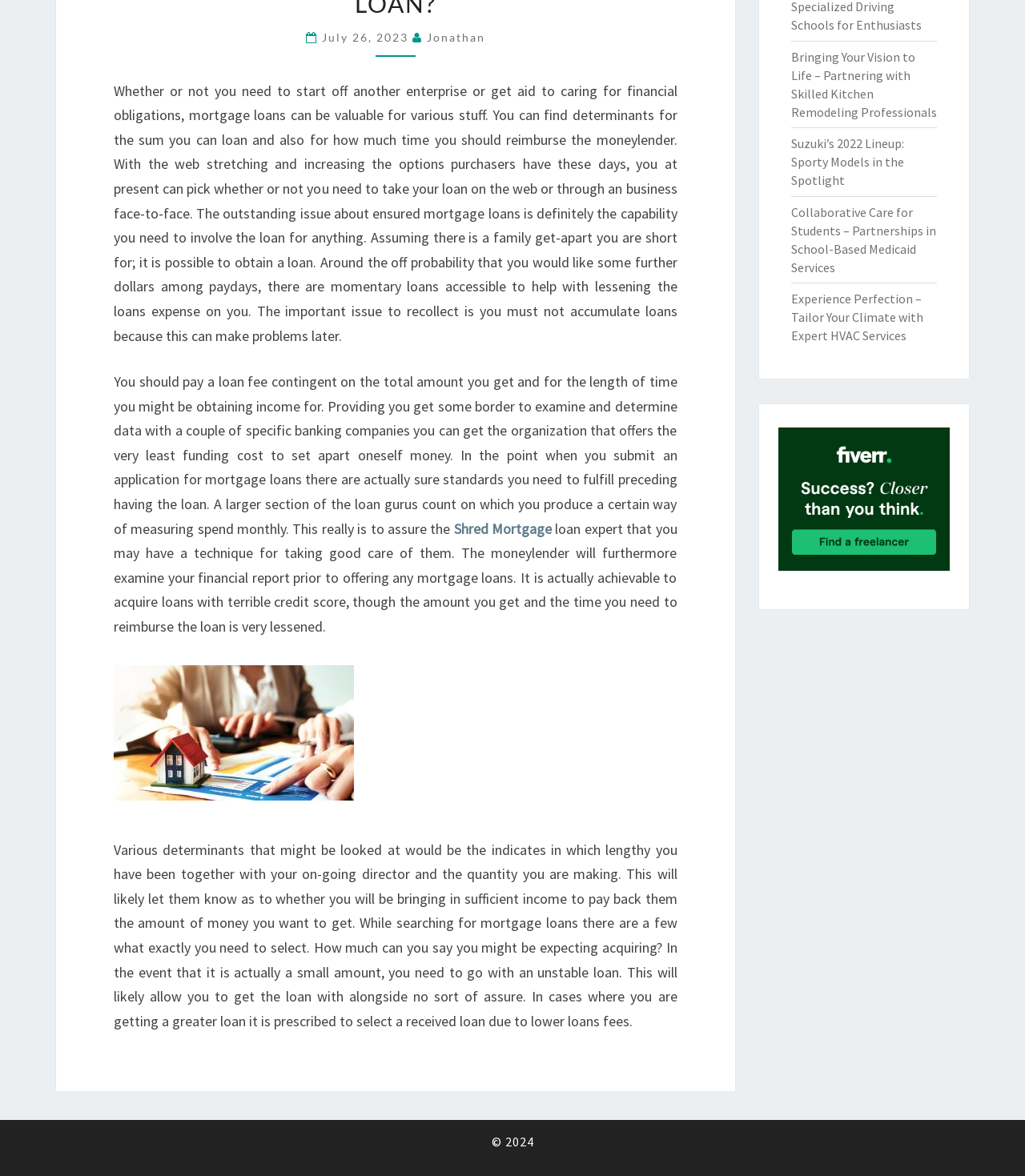Find the bounding box coordinates for the UI element that matches this description: "Jonathan".

[0.416, 0.026, 0.473, 0.037]